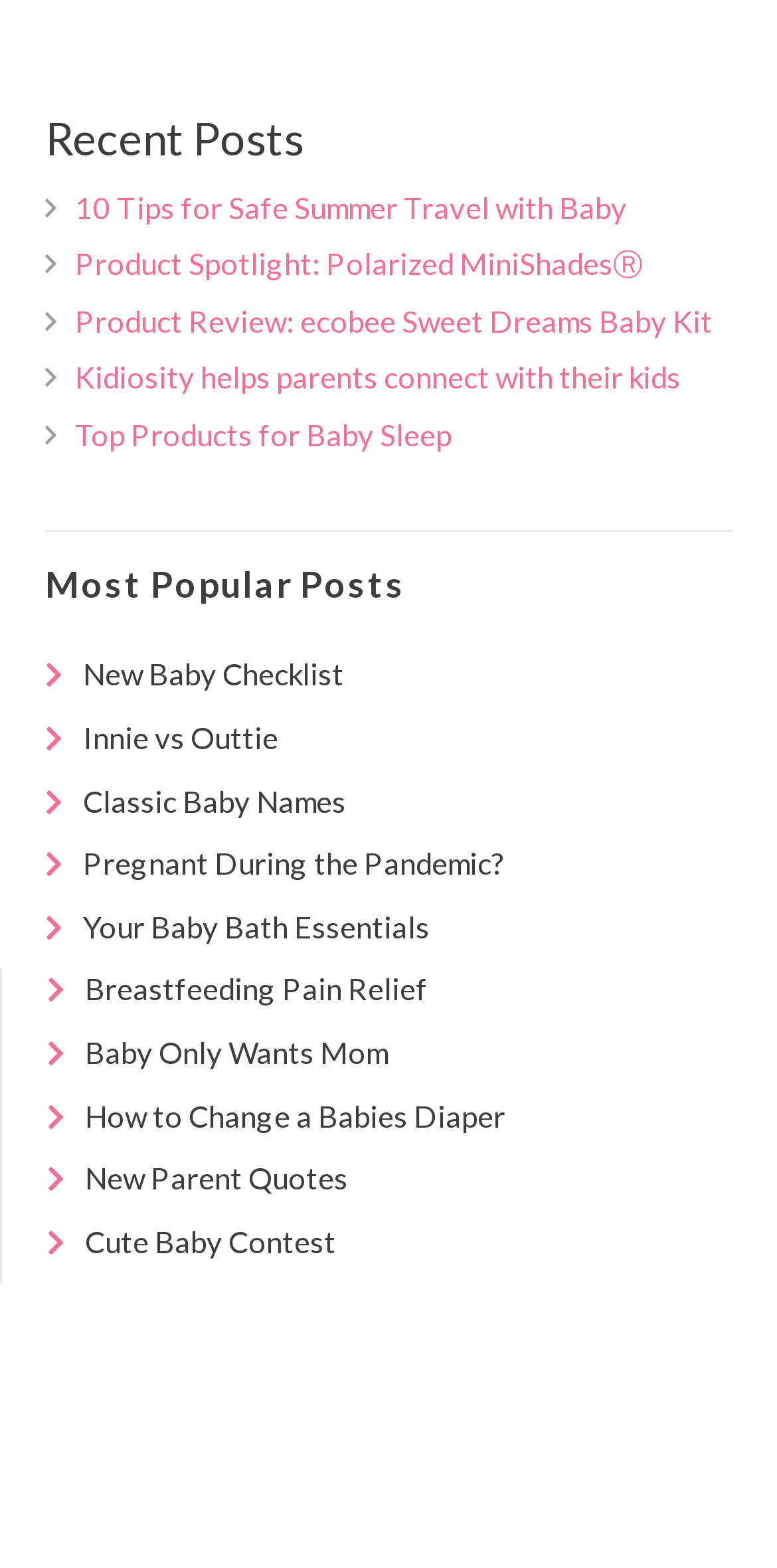Identify the bounding box coordinates of the part that should be clicked to carry out this instruction: "learn about new baby checklist".

[0.106, 0.419, 0.442, 0.441]